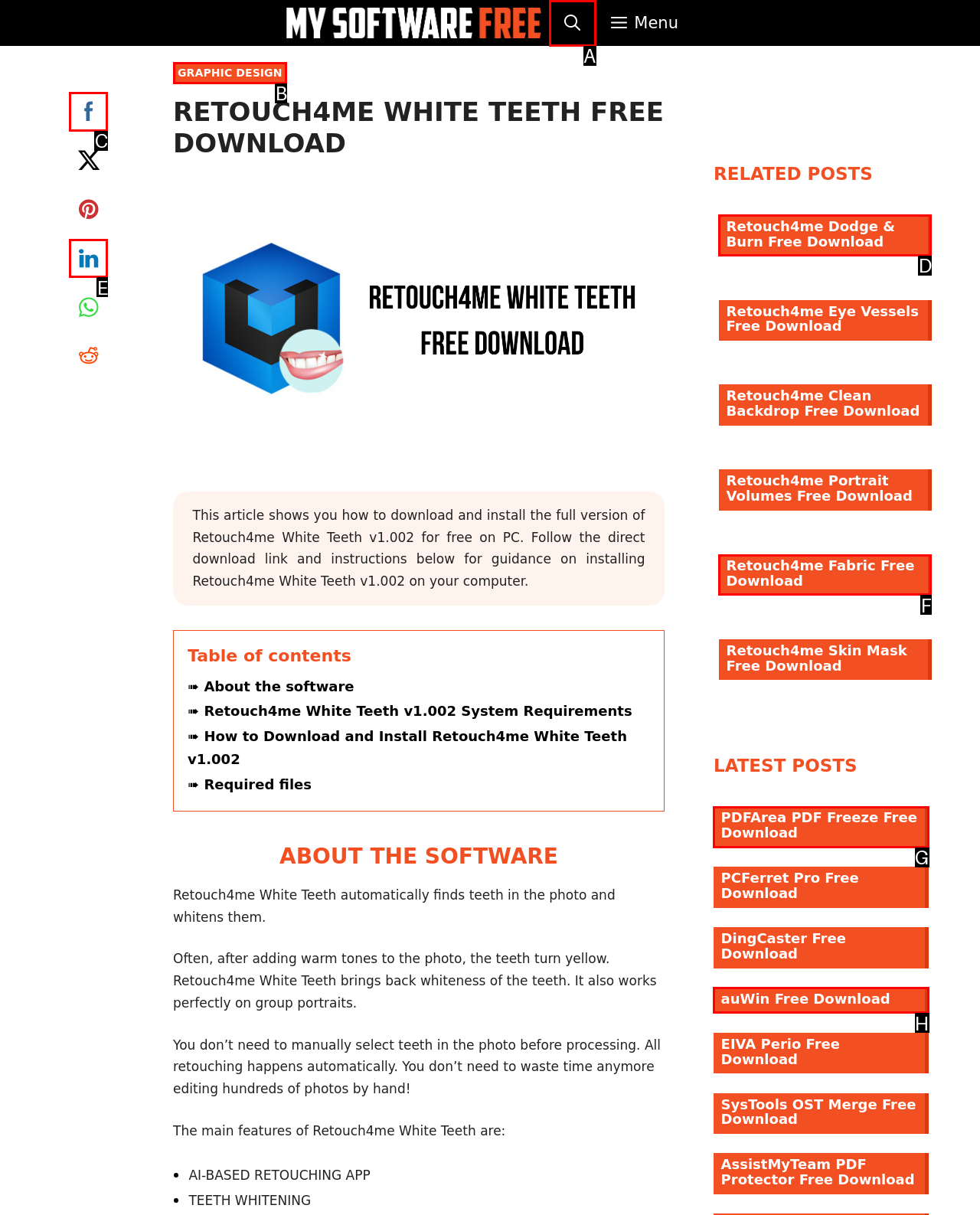Identify the HTML element that should be clicked to accomplish the task: Share on Facebook
Provide the option's letter from the given choices.

C